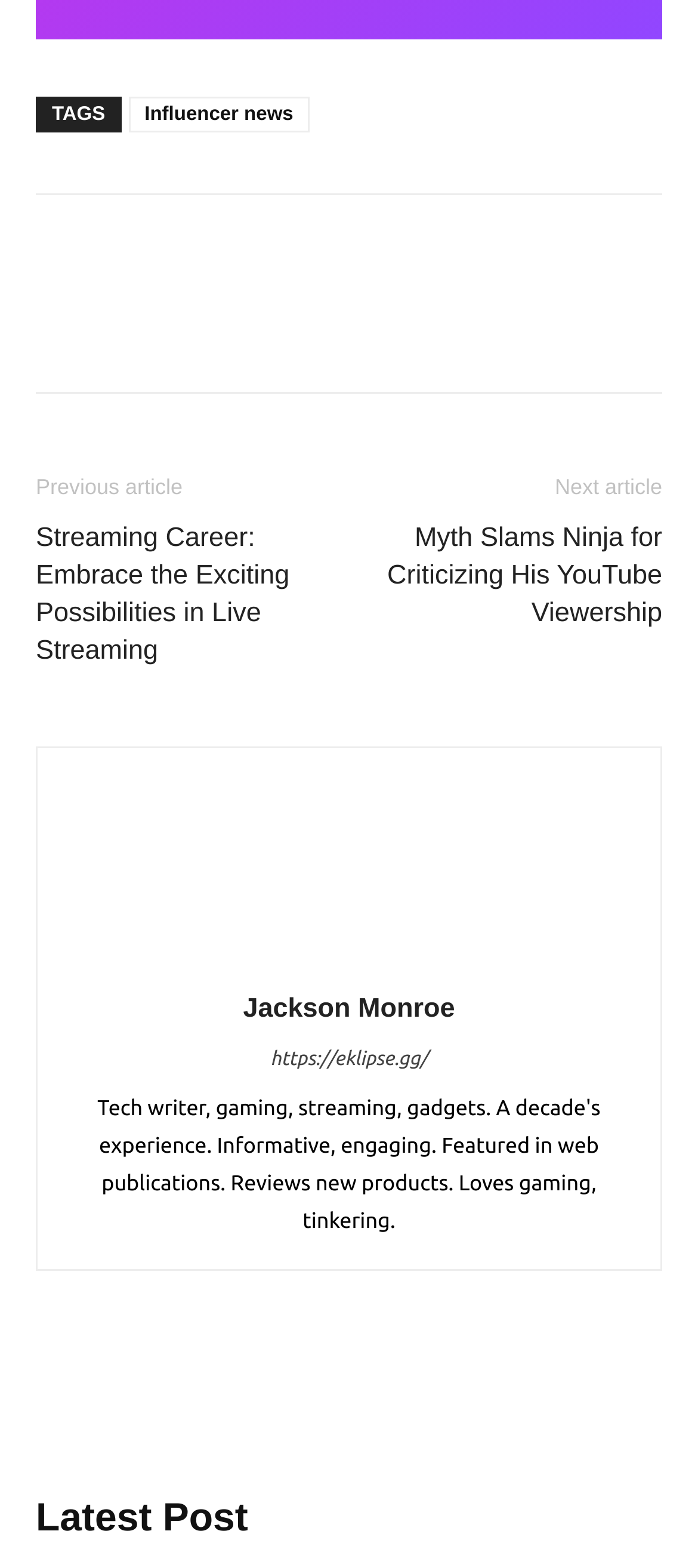What is the purpose of the iframe 'bottomFacebookLike'?
Using the image as a reference, give an elaborate response to the question.

I inferred the purpose of the iframe 'bottomFacebookLike' by looking at its name, which suggests that it is related to Facebook. Given its location in the footer section, it is likely to be a Facebook like button.